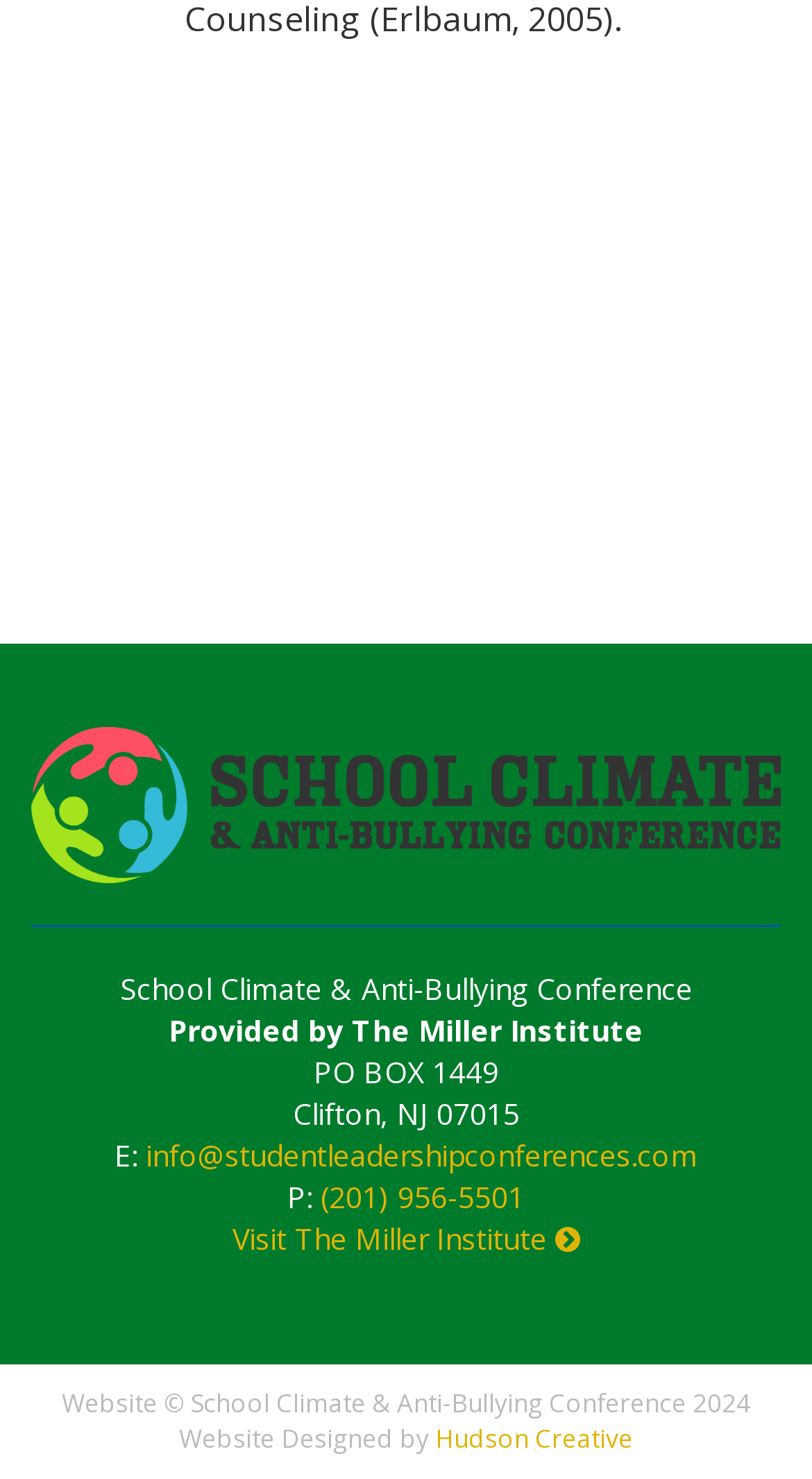Identify the bounding box coordinates of the HTML element based on this description: "Hudson Creative".

[0.536, 0.961, 0.779, 0.985]